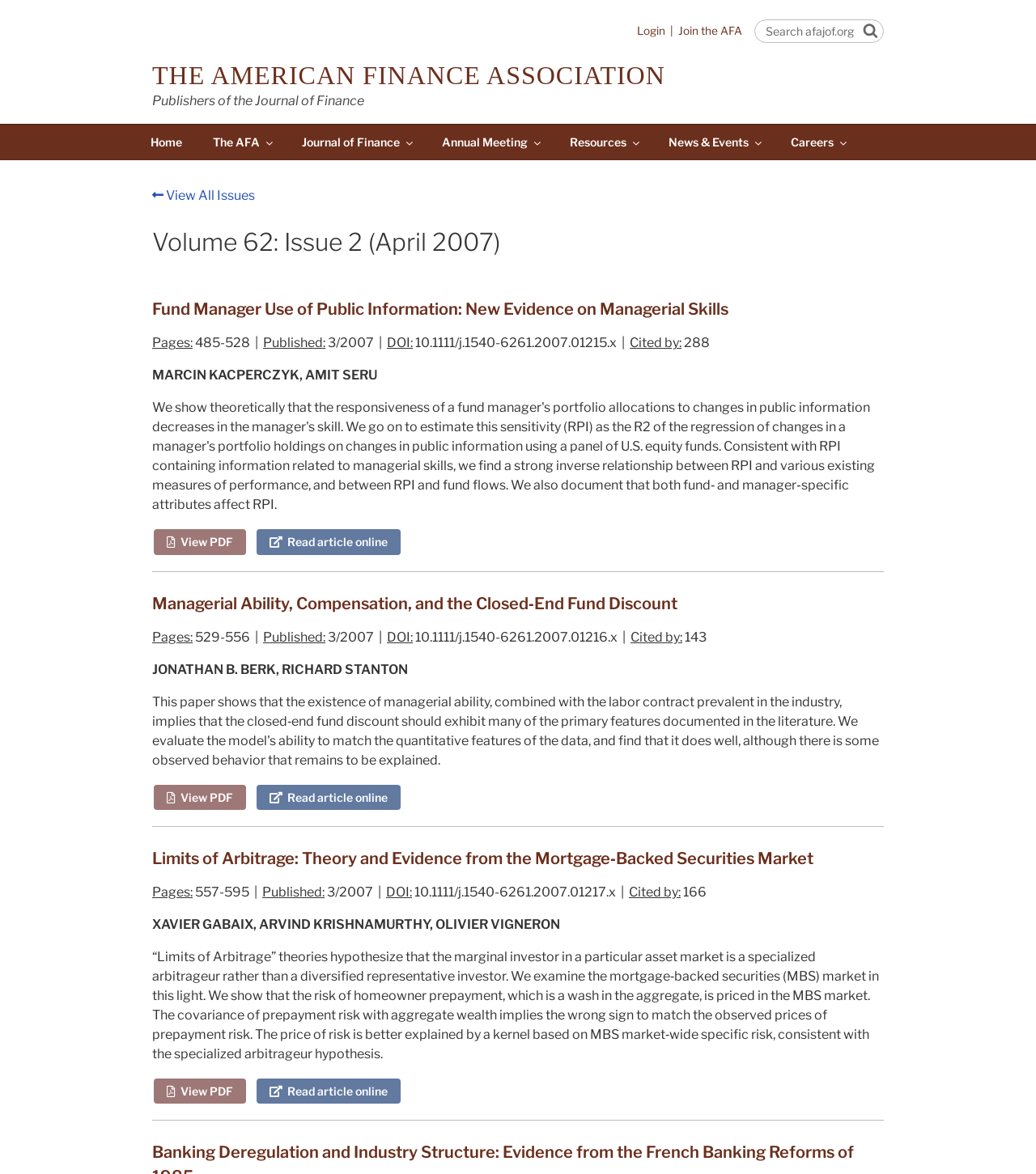What is the publication date of the second article?
Refer to the image and give a detailed answer to the question.

The publication date of the second article can be found in the details section of the article, which is '3/2007'. This date indicates when the article was published.